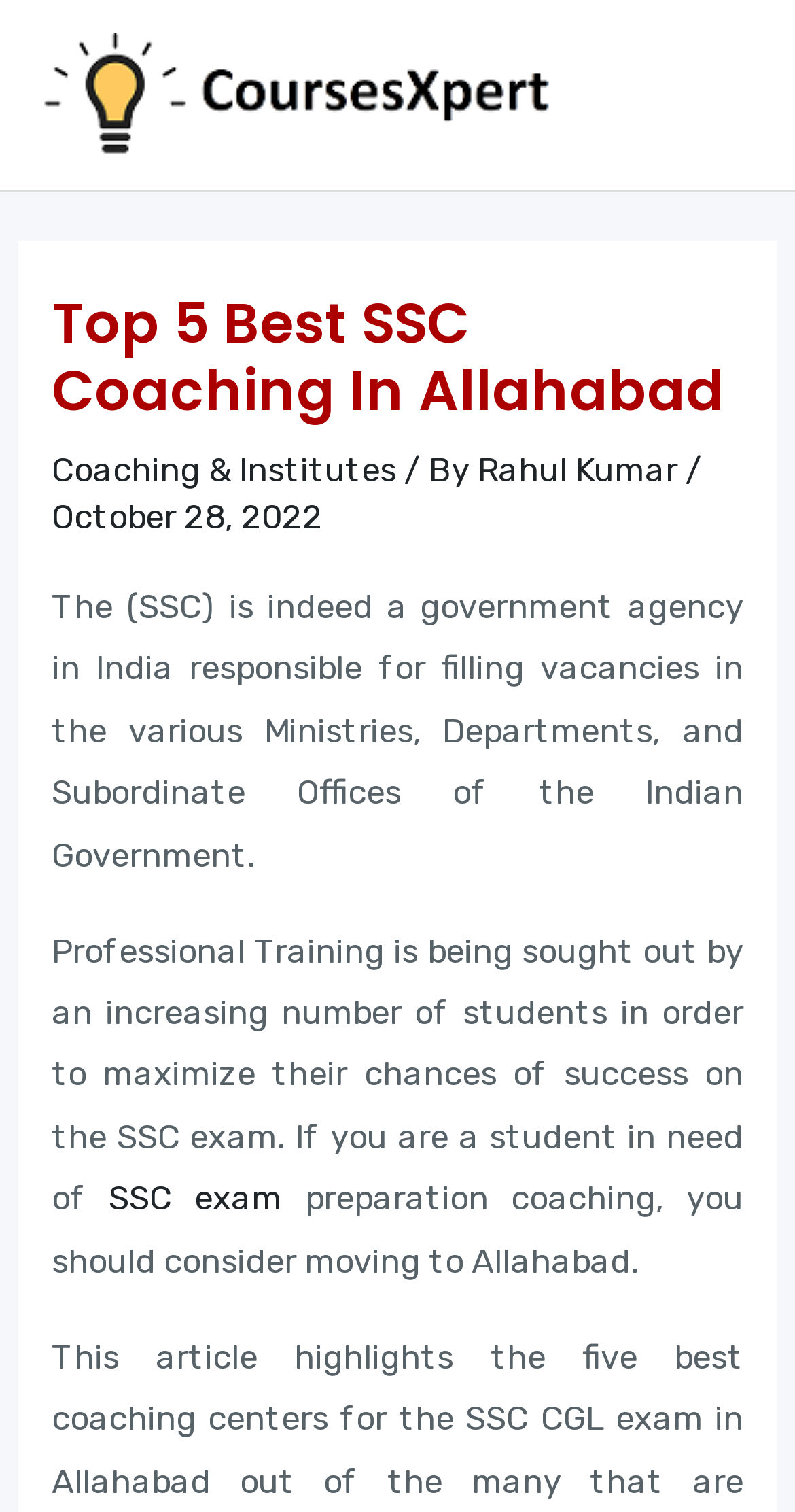What is the main topic of the webpage?
Refer to the image and respond with a one-word or short-phrase answer.

SSC Coaching In Allahabad